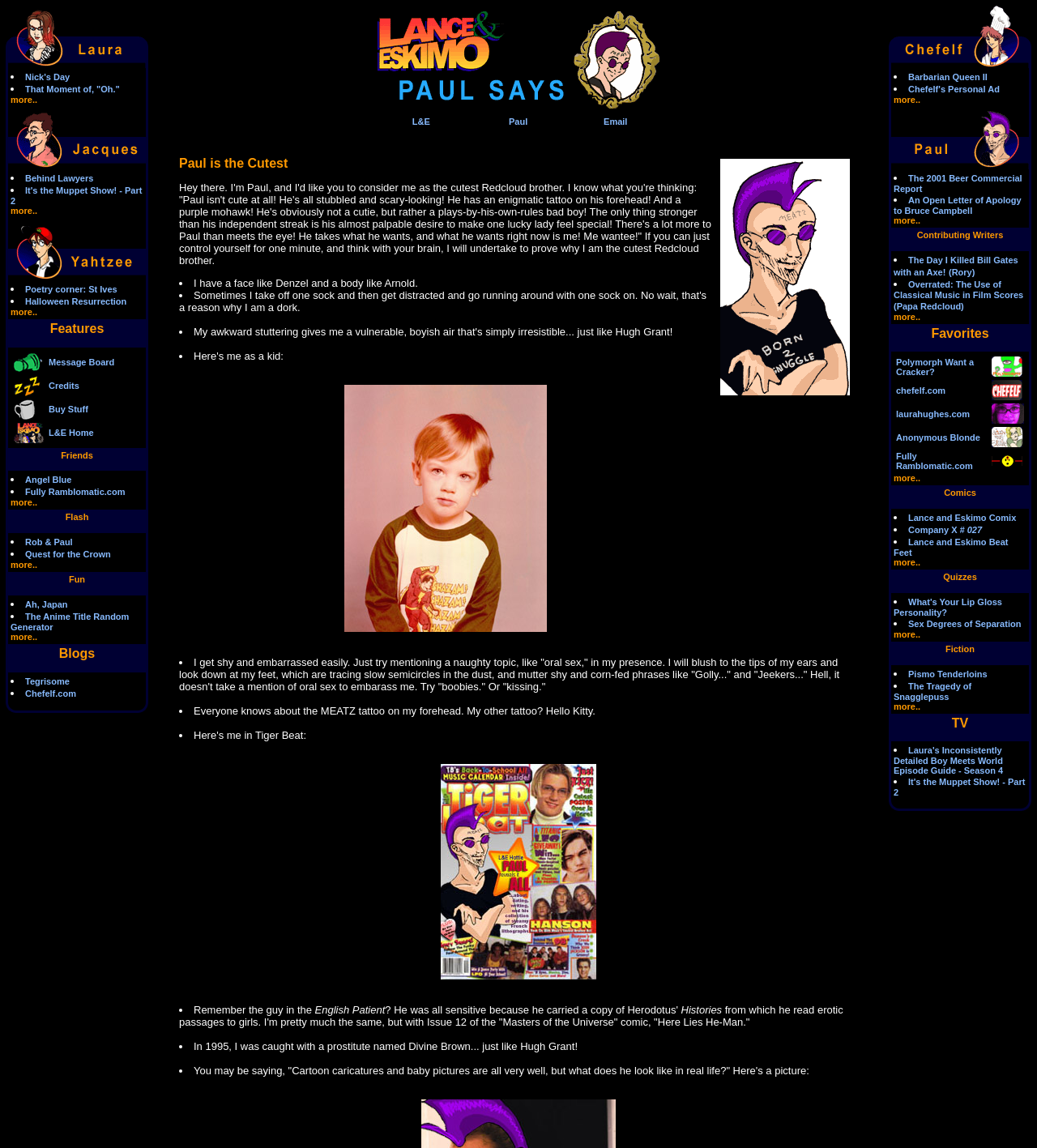What type of content is featured in the 'Poetry corner' section?
Refer to the image and give a detailed answer to the query.

The 'Poetry corner' section appears to feature poetry related to Halloween, as indicated by the link text 'St Ives Halloween Resurrection'. This suggests that the section is dedicated to showcasing poetry with a Halloween theme.